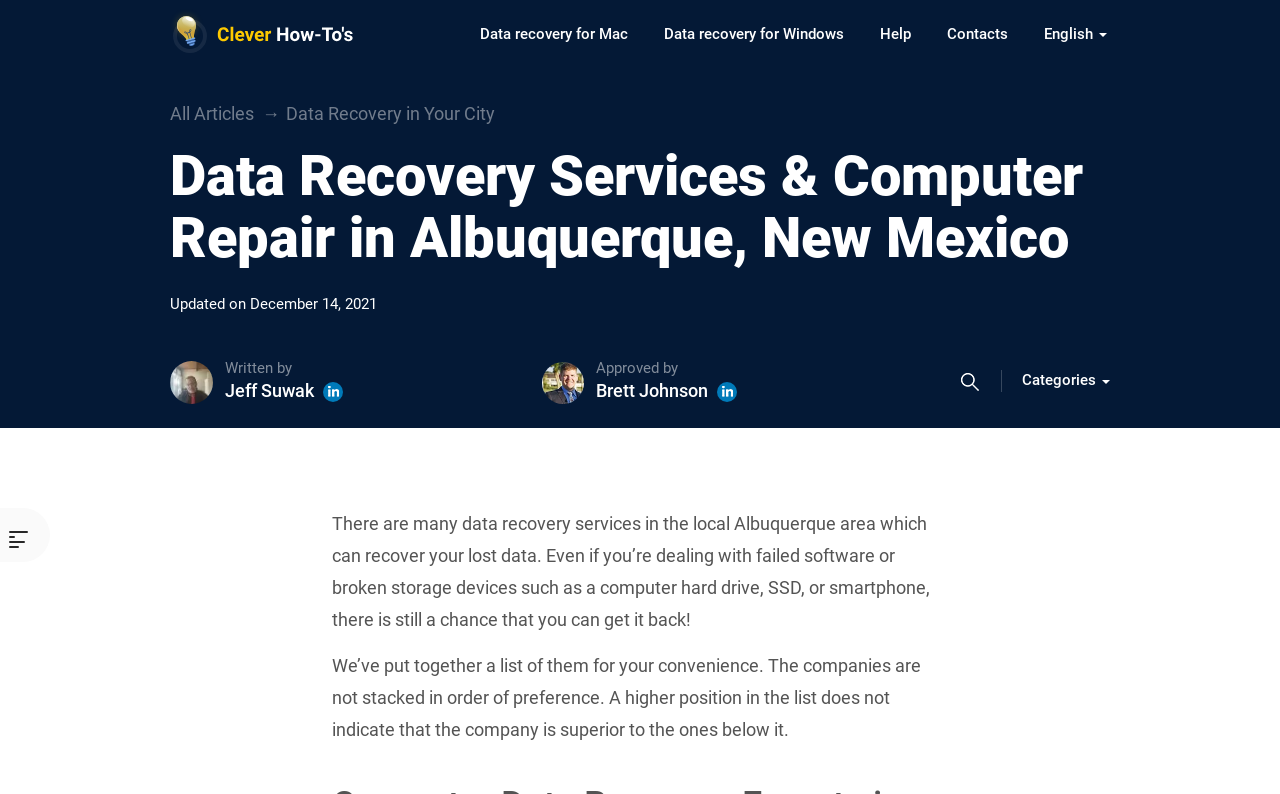Kindly provide the bounding box coordinates of the section you need to click on to fulfill the given instruction: "Click on Contacts".

[0.726, 0.023, 0.802, 0.063]